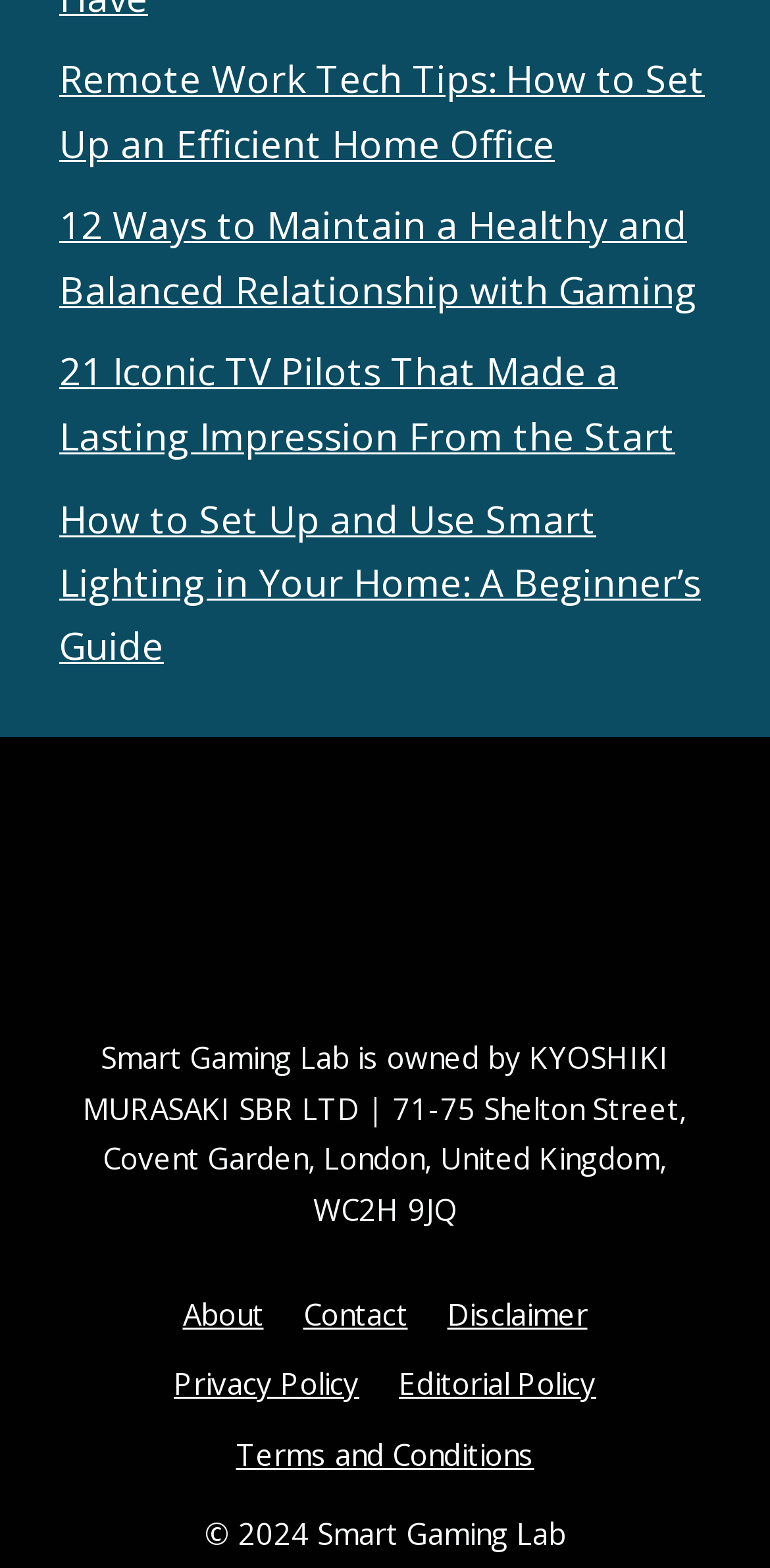Respond with a single word or phrase to the following question:
What is the year of the copyright?

2024